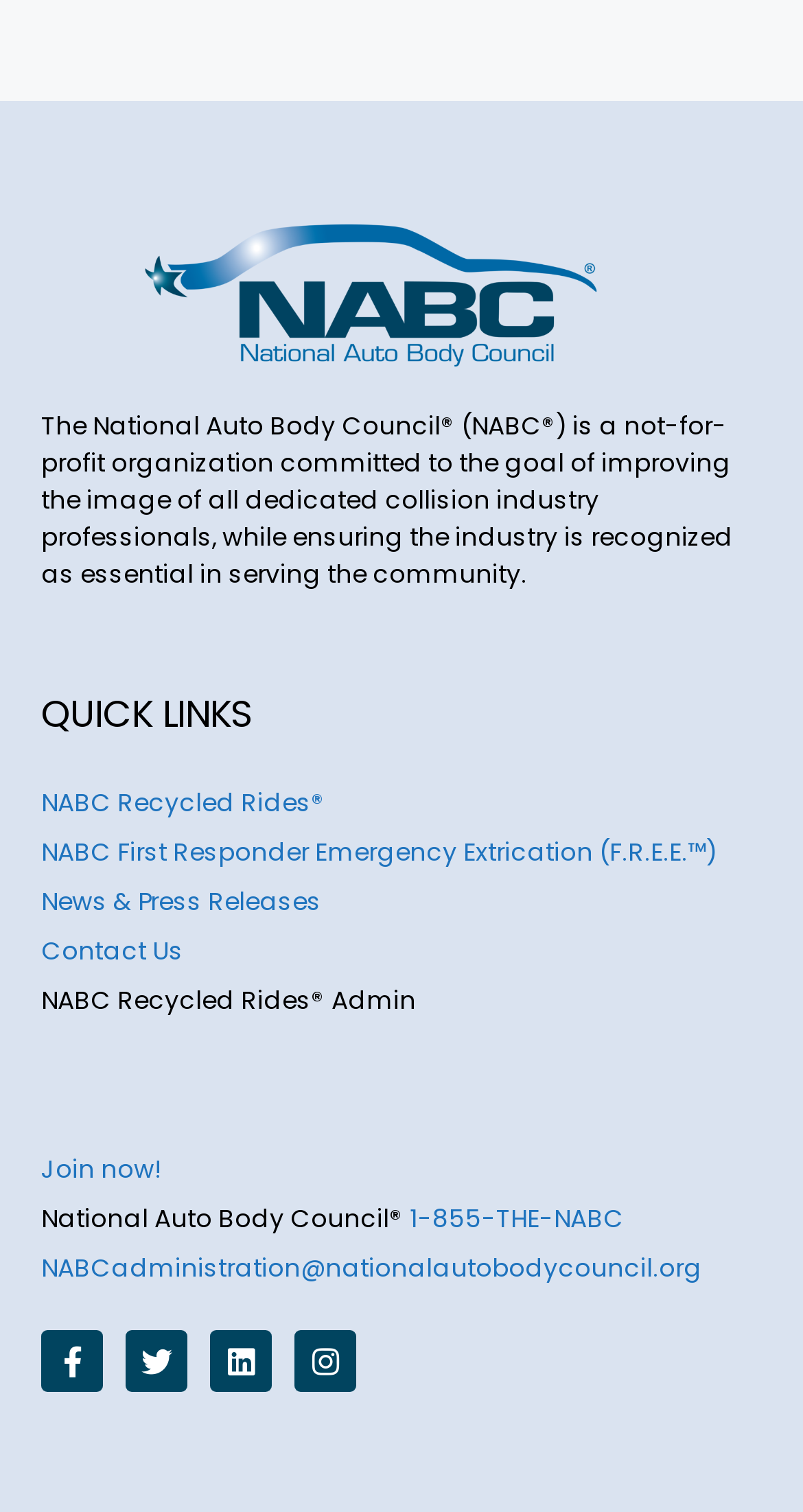Locate the bounding box coordinates of the element that should be clicked to execute the following instruction: "Contact Us".

[0.051, 0.617, 0.228, 0.64]